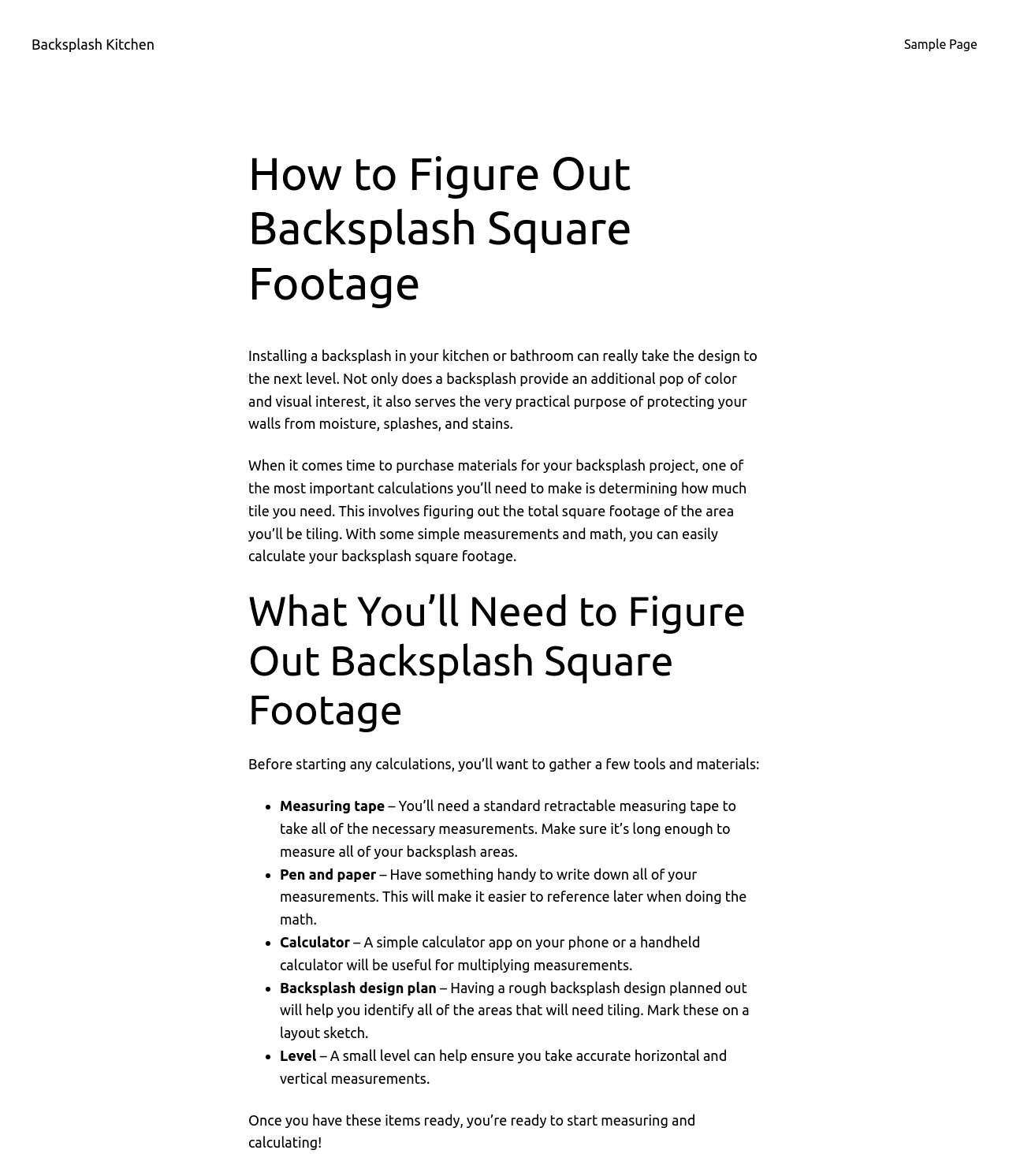What is the importance of writing down measurements?
Answer the question with a single word or phrase derived from the image.

Easy reference